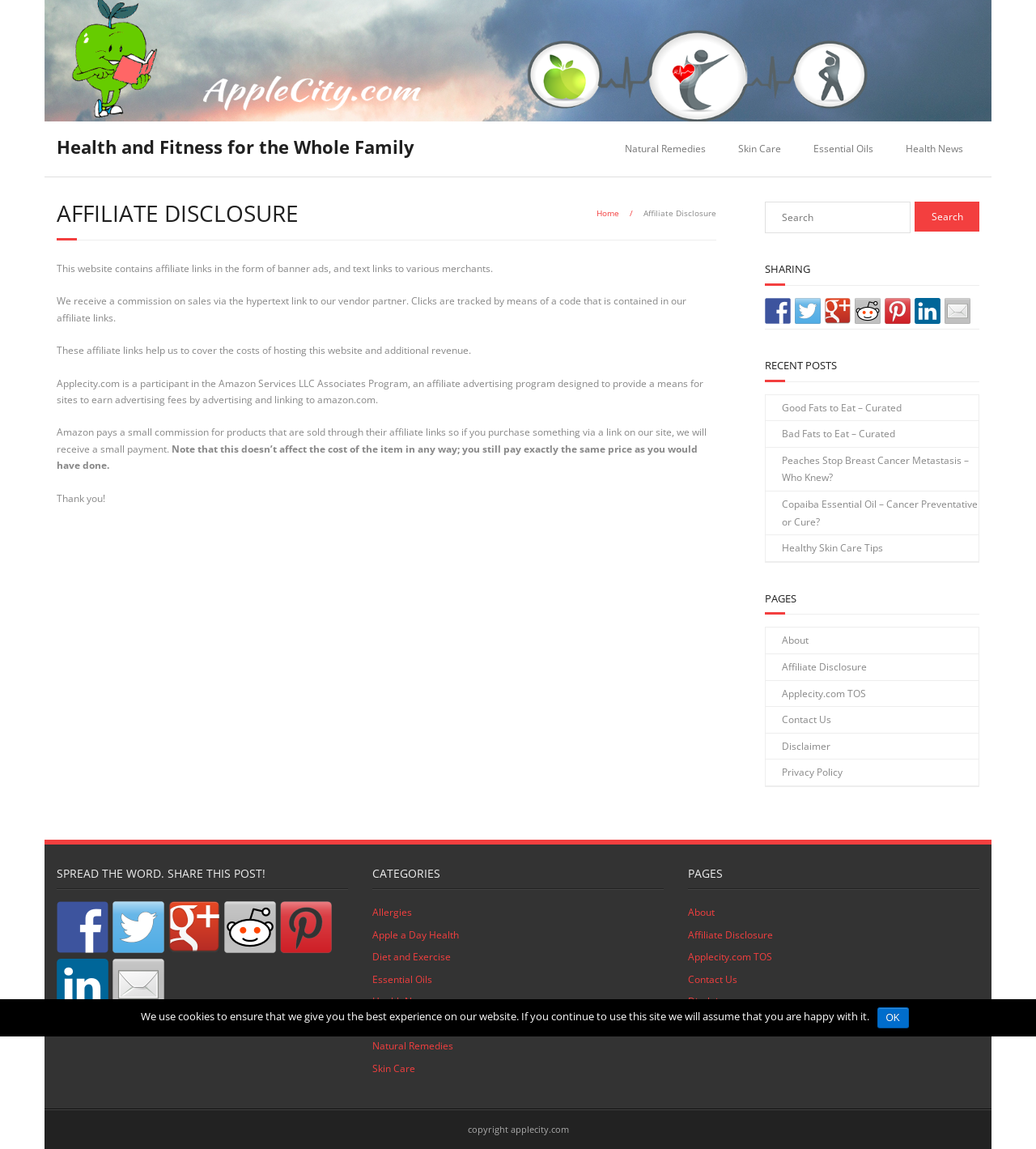Find and generate the main title of the webpage.

Health and Fitness for the Whole Family